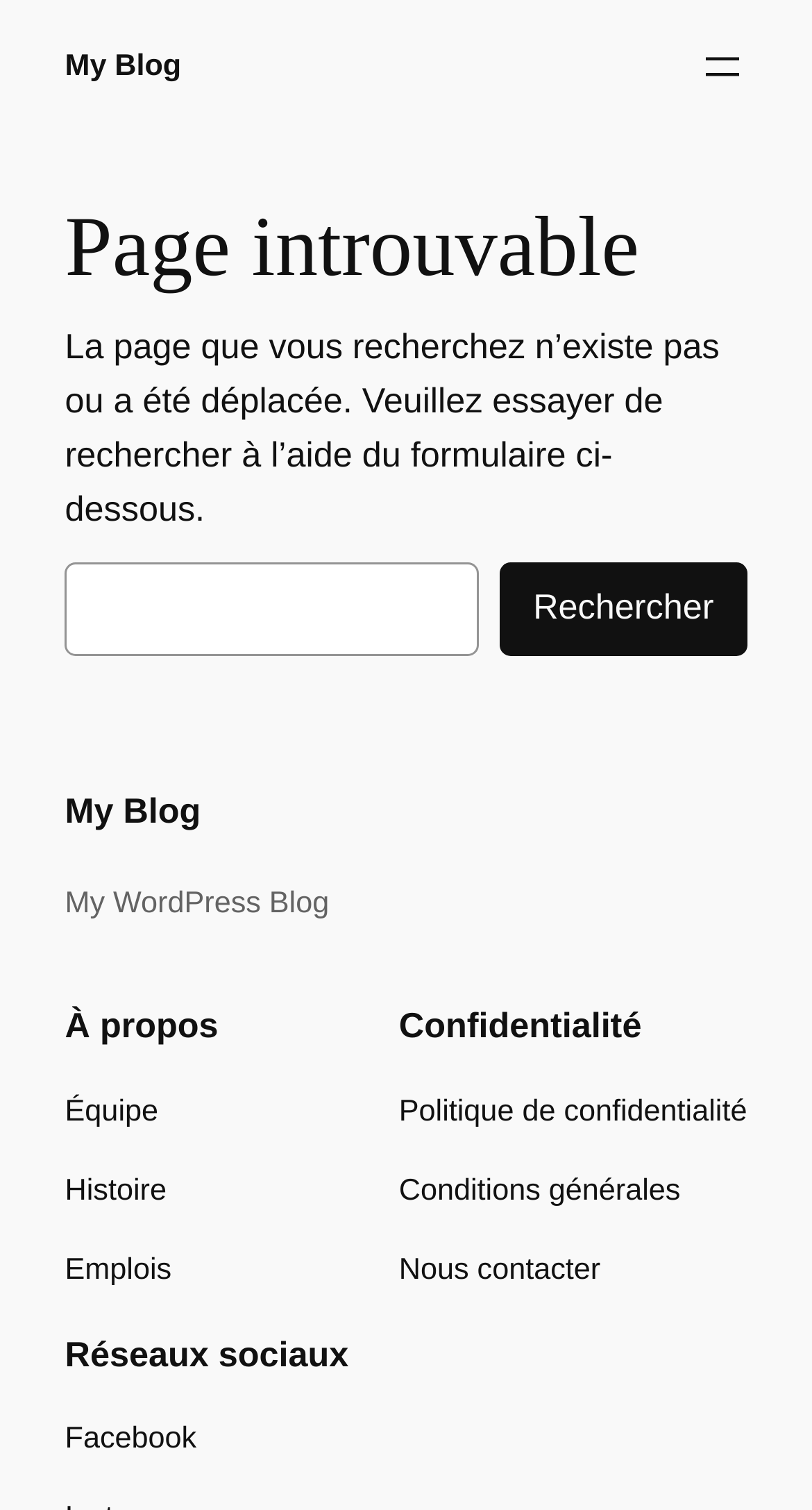Please specify the bounding box coordinates of the region to click in order to perform the following instruction: "Search for something".

[0.08, 0.372, 0.59, 0.434]